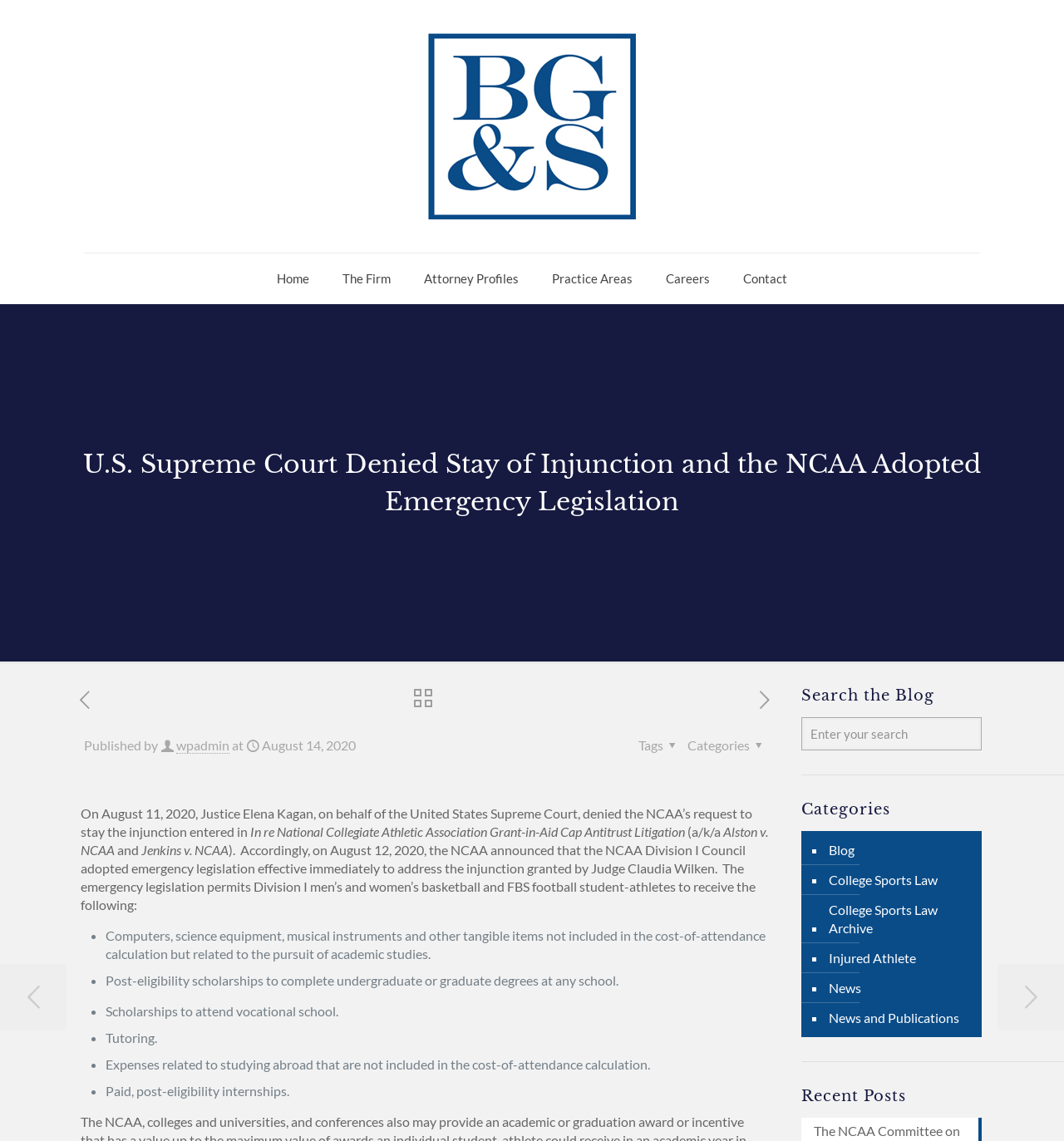What is the date of the blog post?
Please look at the screenshot and answer using one word or phrase.

August 14, 2020